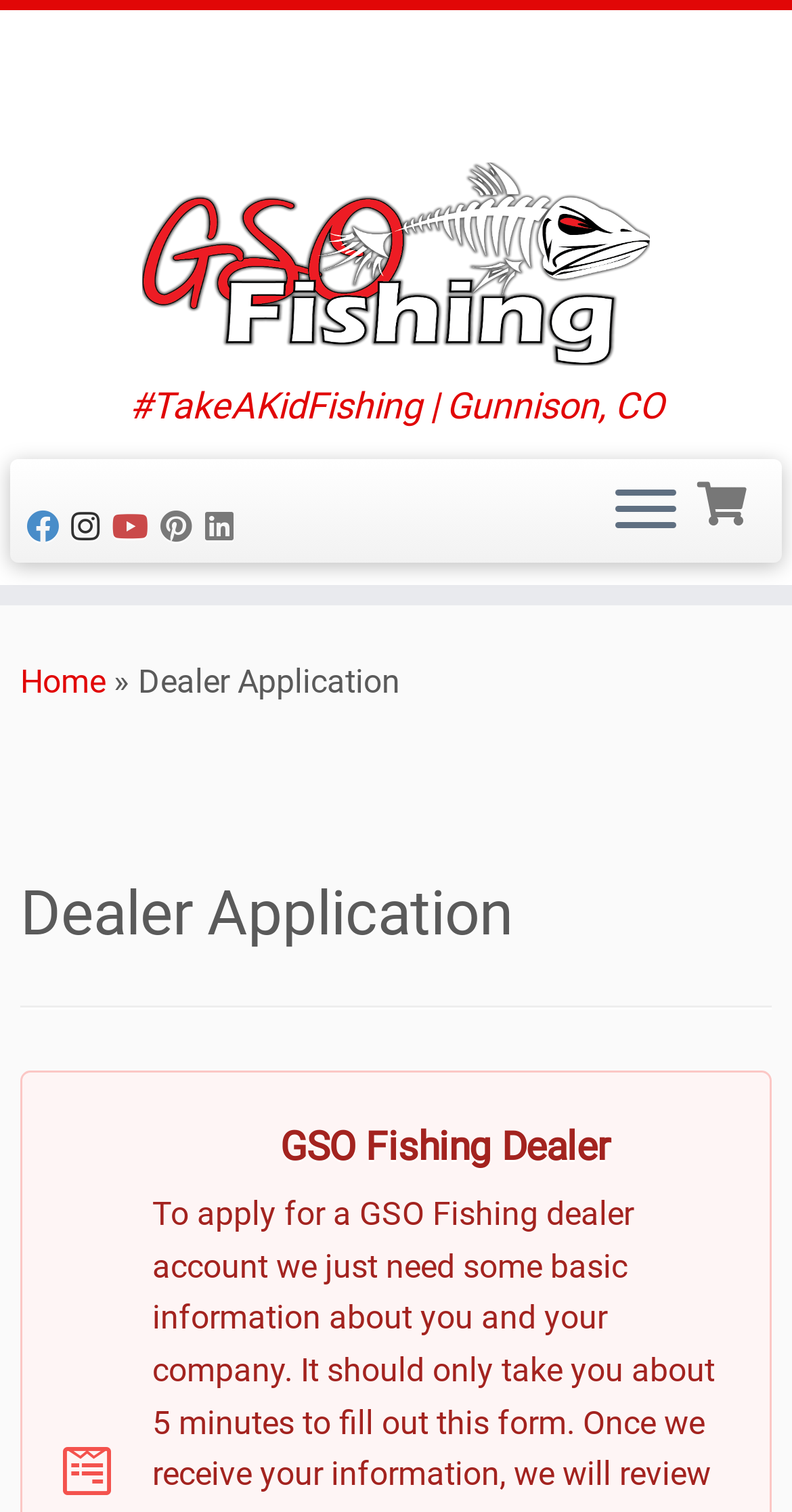Reply to the question below using a single word or brief phrase:
What is the name of the company?

GSO Fishing